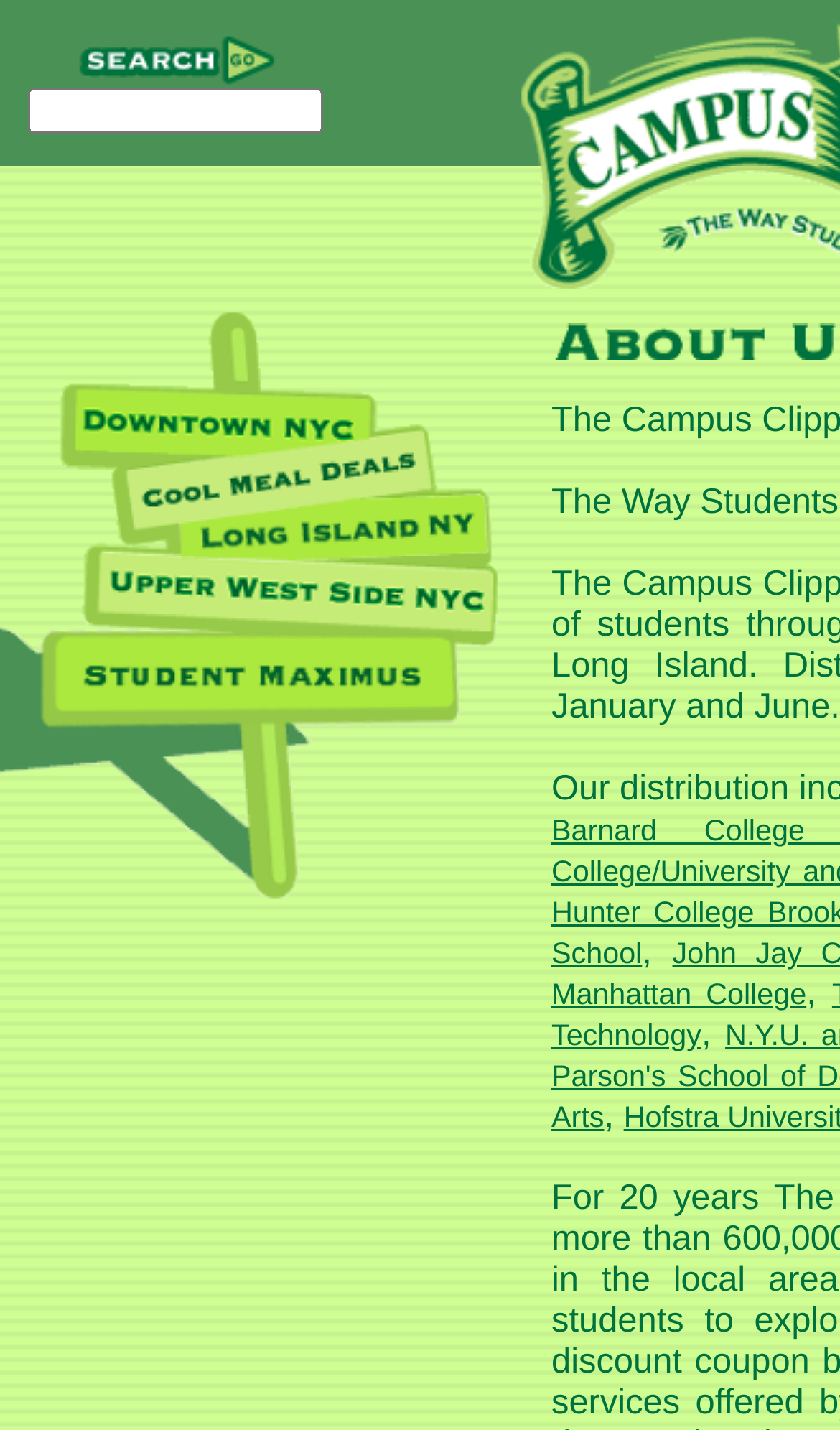What is the purpose of the Campus Clipper?
Please analyze the image and answer the question with as much detail as possible.

Based on the webpage, it appears that the Campus Clipper is a platform that provides free student coupons for stores and restaurants surrounding campus areas, which implies that its purpose is to help students save money.